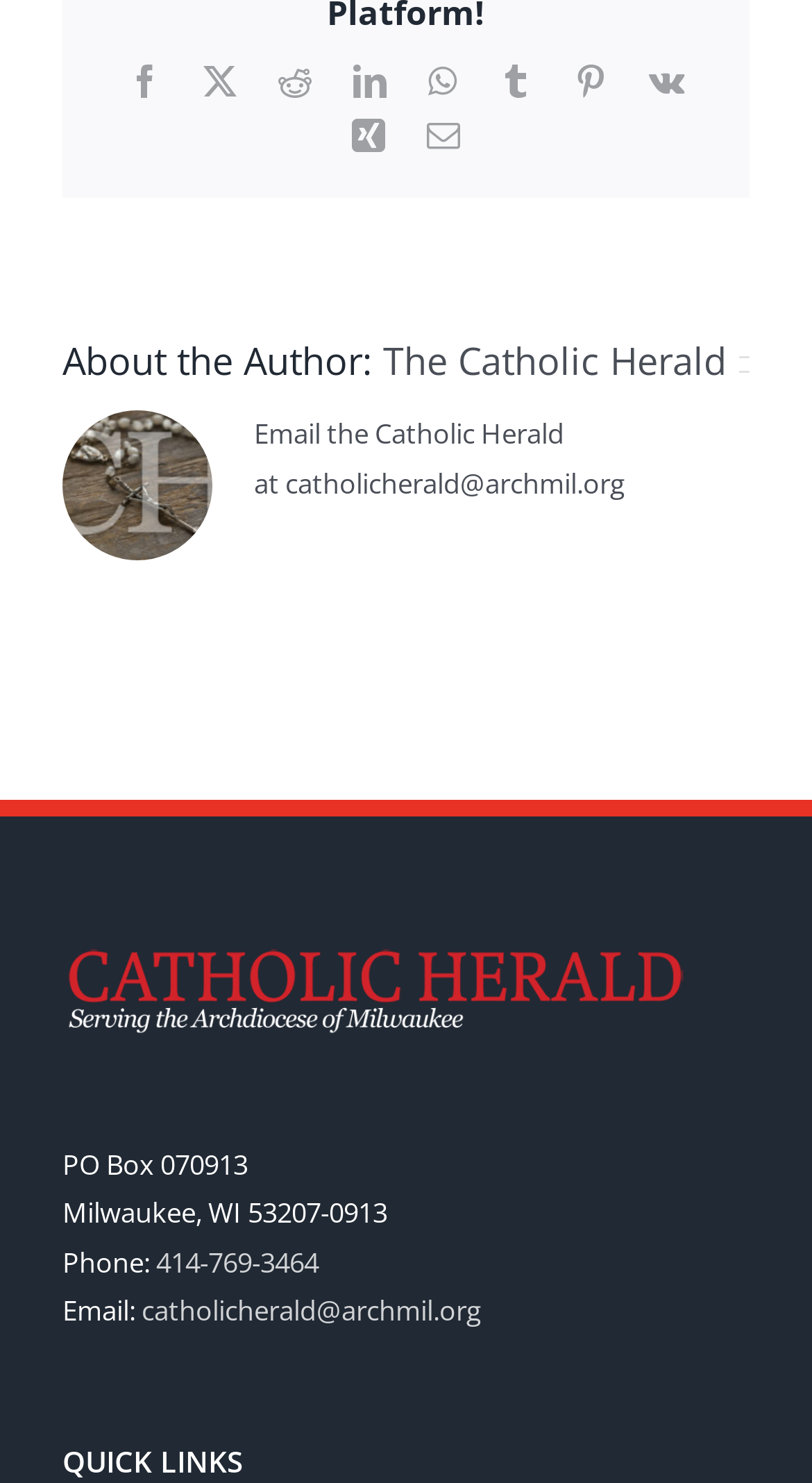With reference to the screenshot, provide a detailed response to the question below:
What is the email address of the Catholic Herald?

I found the email address of the Catholic Herald by looking at the text 'Email the Catholic Herald at catholicherald@archmil.org' and also by checking the link 'catholicherald@archmil.org' which is labeled as 'Email'.